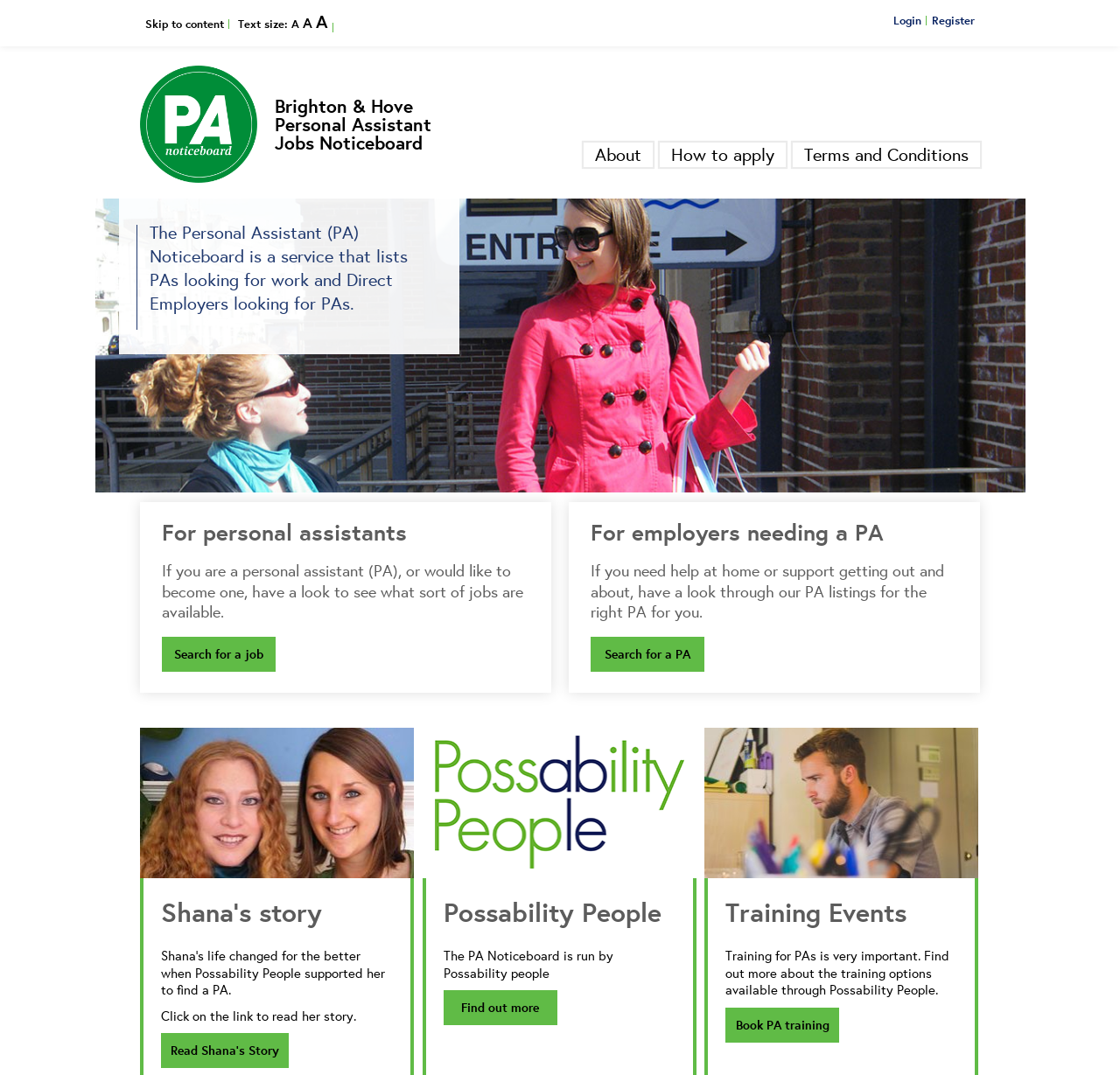Who runs the PA Noticeboard?
Look at the image and answer the question using a single word or phrase.

Possability People